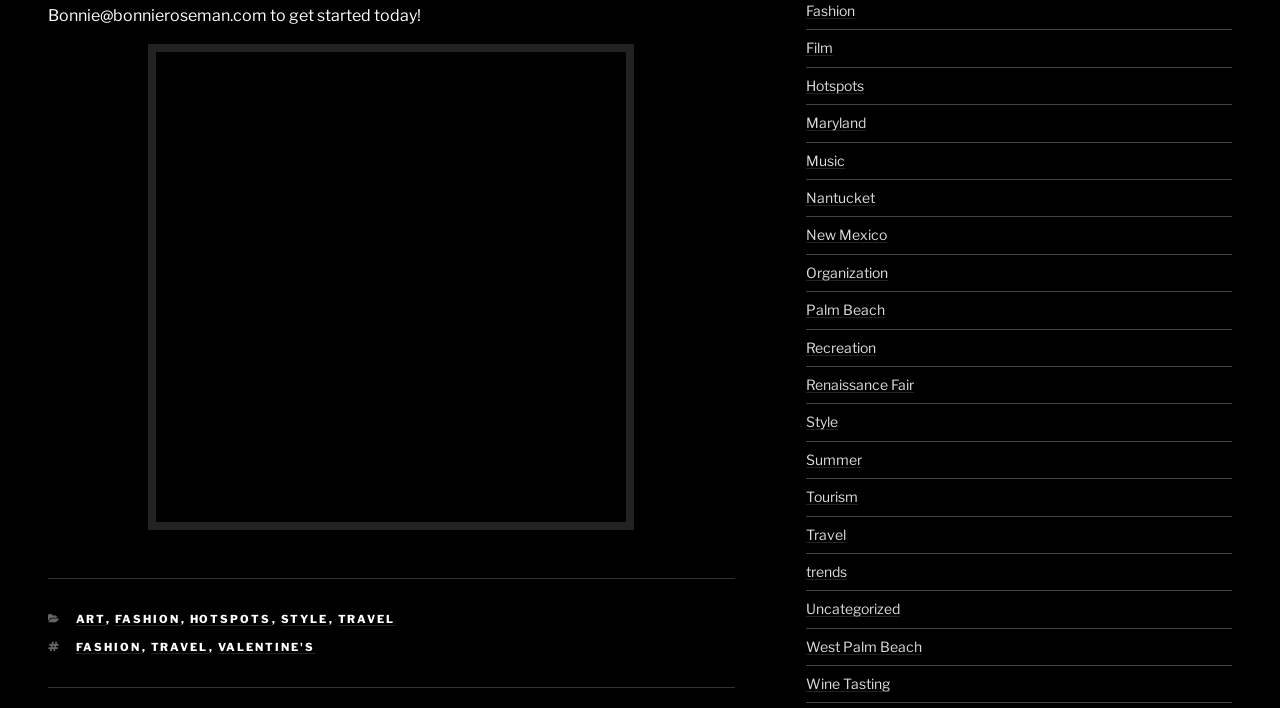Identify the bounding box coordinates of the region I need to click to complete this instruction: "Browse the 'STYLE' category".

[0.219, 0.865, 0.257, 0.885]